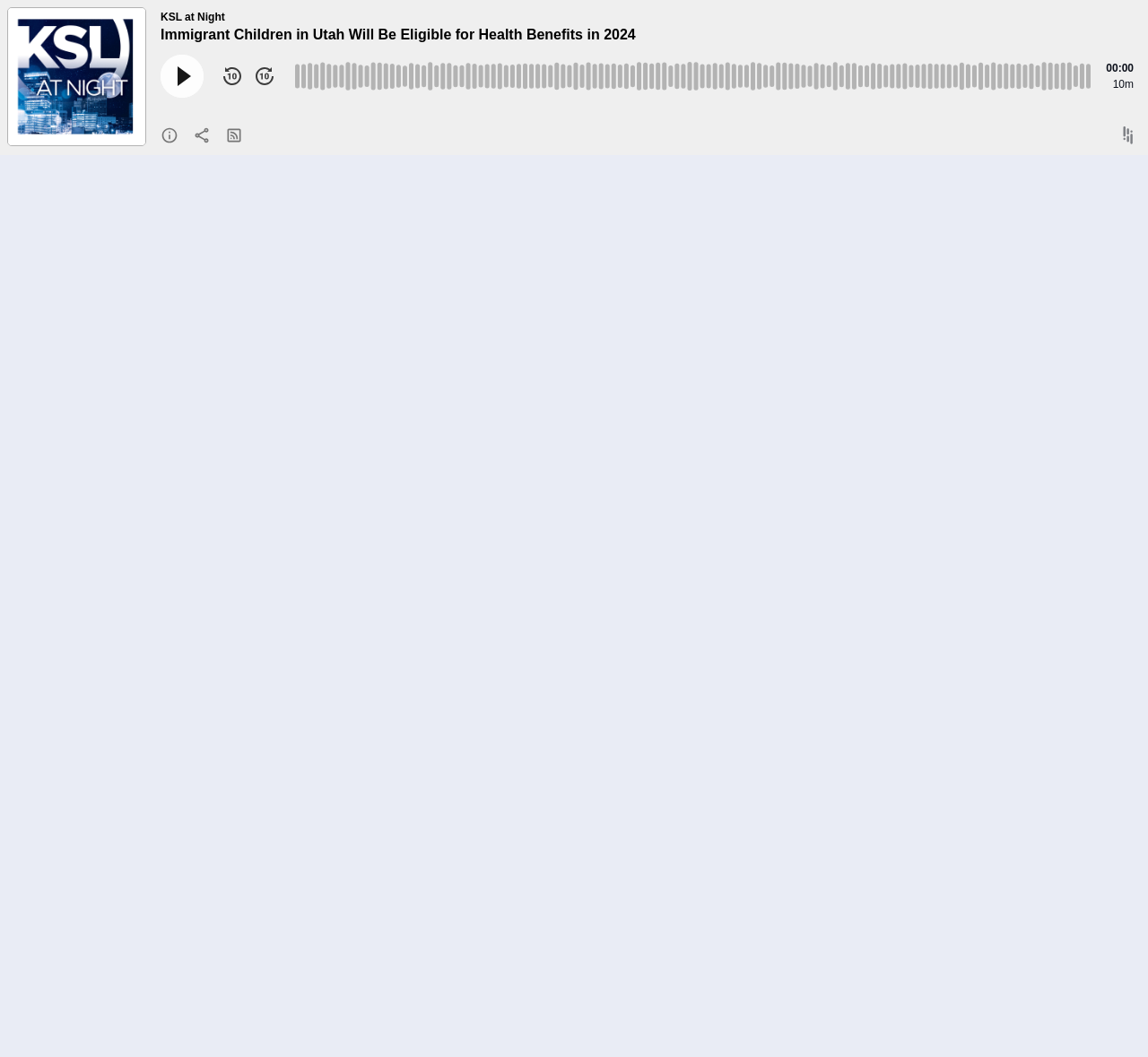Find and provide the bounding box coordinates for the UI element described with: "Eat Well".

None